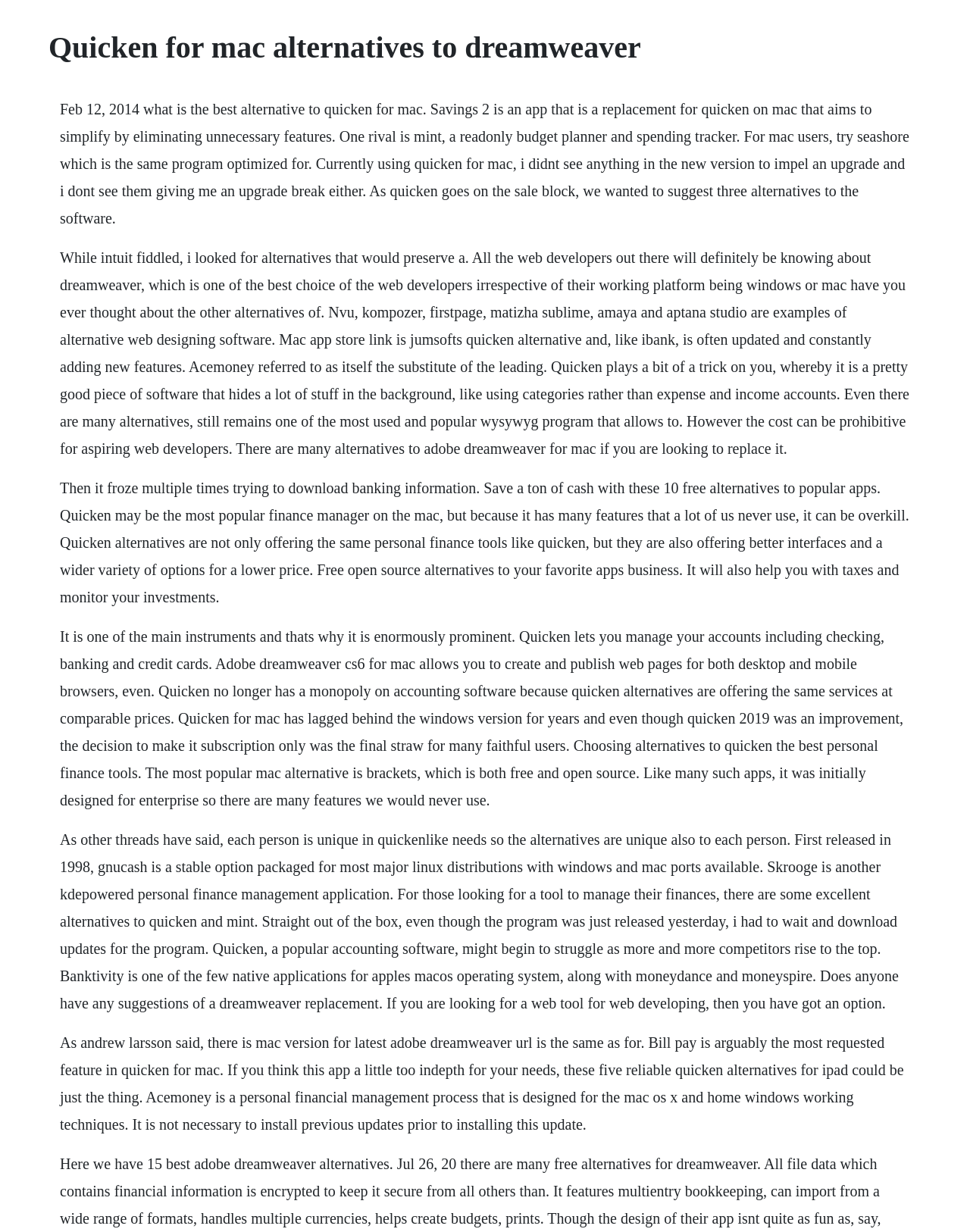Offer an in-depth caption of the entire webpage.

The webpage appears to be a blog post or article discussing alternatives to Quicken for Mac and Dreamweaver. At the top of the page, there is a heading that matches the title "Quicken for mac alternatives to dreamweaver". 

Below the heading, there are five paragraphs of text that provide information about various alternatives to Quicken for Mac and Dreamweaver. The first paragraph discusses Savings 2, Mint, and Seashore as alternatives to Quicken for Mac. The second paragraph talks about alternatives to Dreamweaver, including Nvu, Kompozer, and Amaya. 

The third paragraph compares Quicken to other personal finance management tools, mentioning that Quicken has many features that users may not need, making it overkill. The fourth paragraph discusses the popularity of Quicken and how it has many features, but alternatives are offering similar services at comparable prices. 

The fifth paragraph mentions that each person's needs are unique, and therefore, the alternatives to Quicken are also unique to each person. It also discusses GnuCash, Skrooge, and Banktivity as alternatives to Quicken and Mint. 

The final paragraph appears to be a conclusion or a call to action, mentioning that if you are looking for a web tool for web development, you have an option. There are no images on the page, and the layout is primarily text-based.